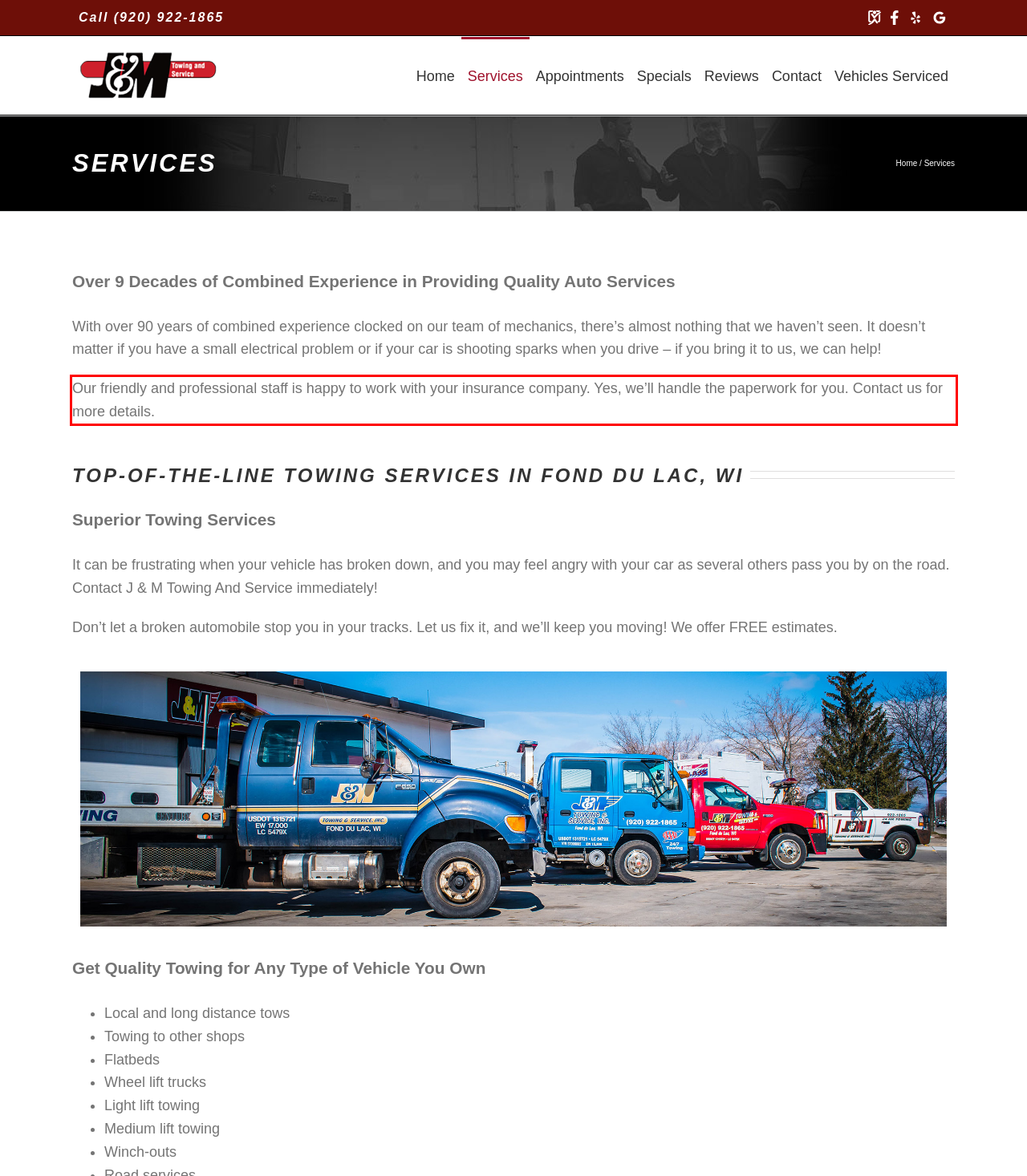Please identify and extract the text from the UI element that is surrounded by a red bounding box in the provided webpage screenshot.

Our friendly and professional staff is happy to work with your insurance company. Yes, we’ll handle the paperwork for you. Contact us for more details.